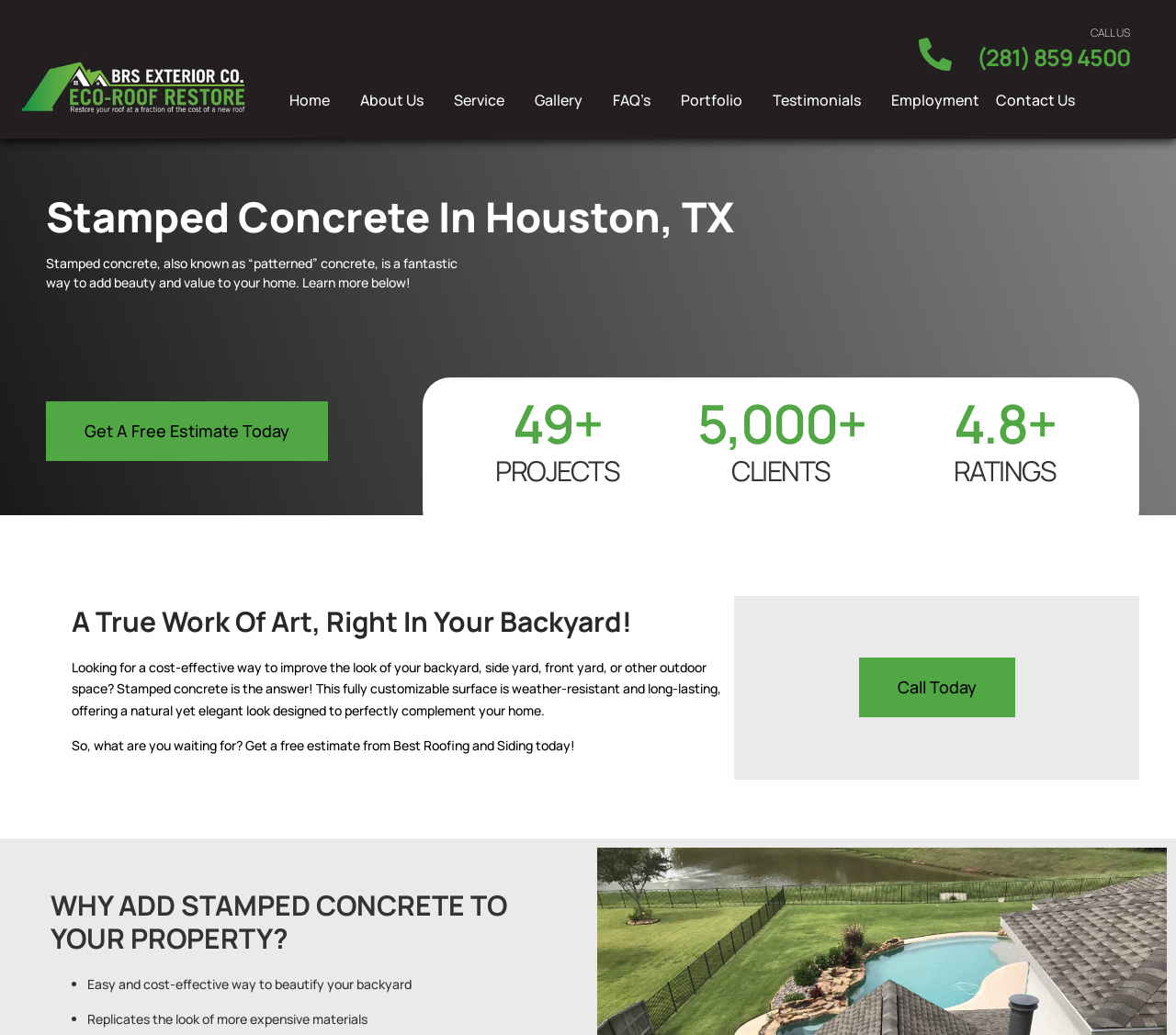Please find the bounding box coordinates of the element that needs to be clicked to perform the following instruction: "Go to the 'Contact Us' page". The bounding box coordinates should be four float numbers between 0 and 1, represented as [left, top, right, bottom].

[0.847, 0.087, 0.914, 0.106]